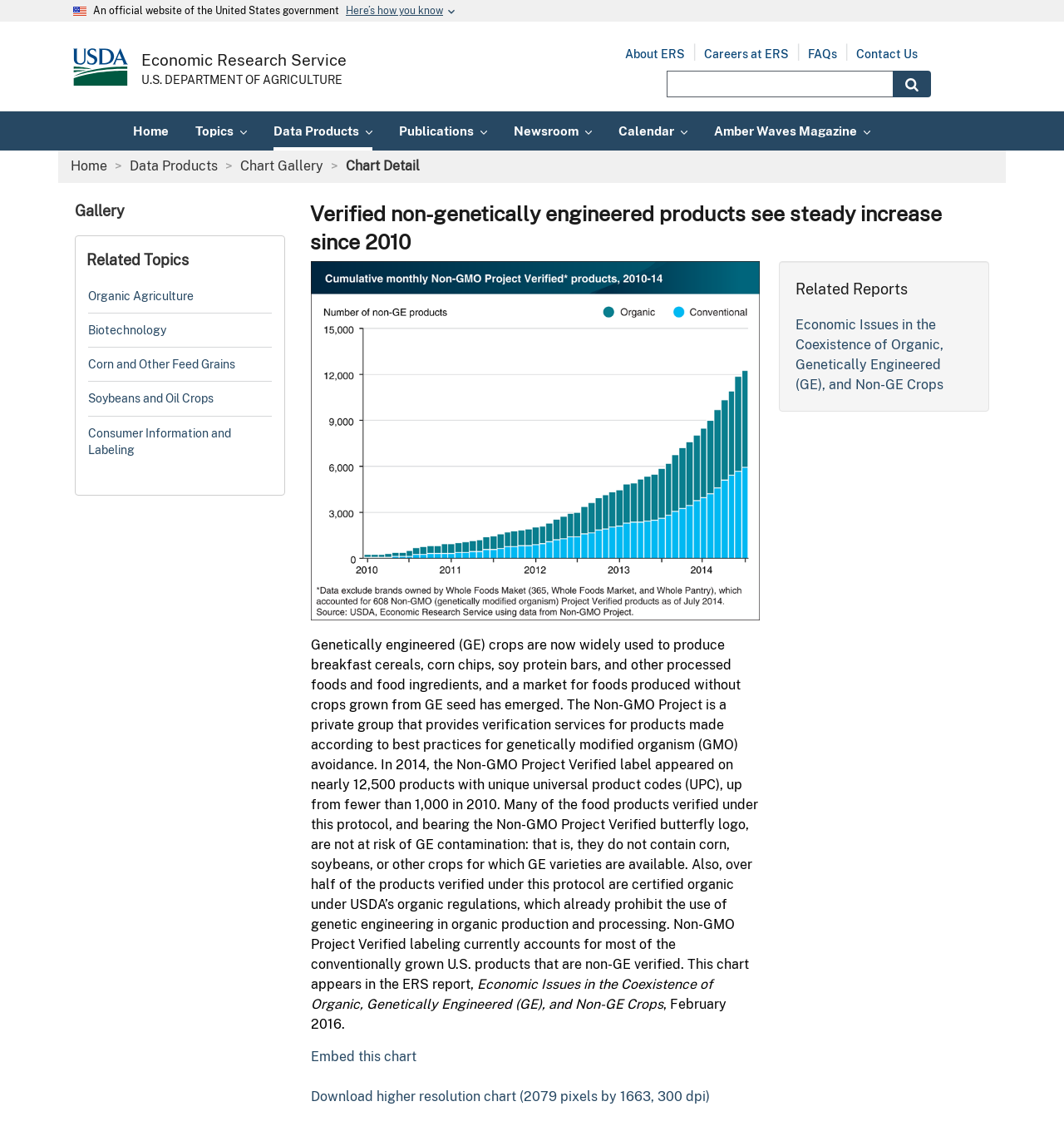Specify the bounding box coordinates of the area that needs to be clicked to achieve the following instruction: "Go to the Economic Research Service homepage".

[0.133, 0.042, 0.326, 0.063]